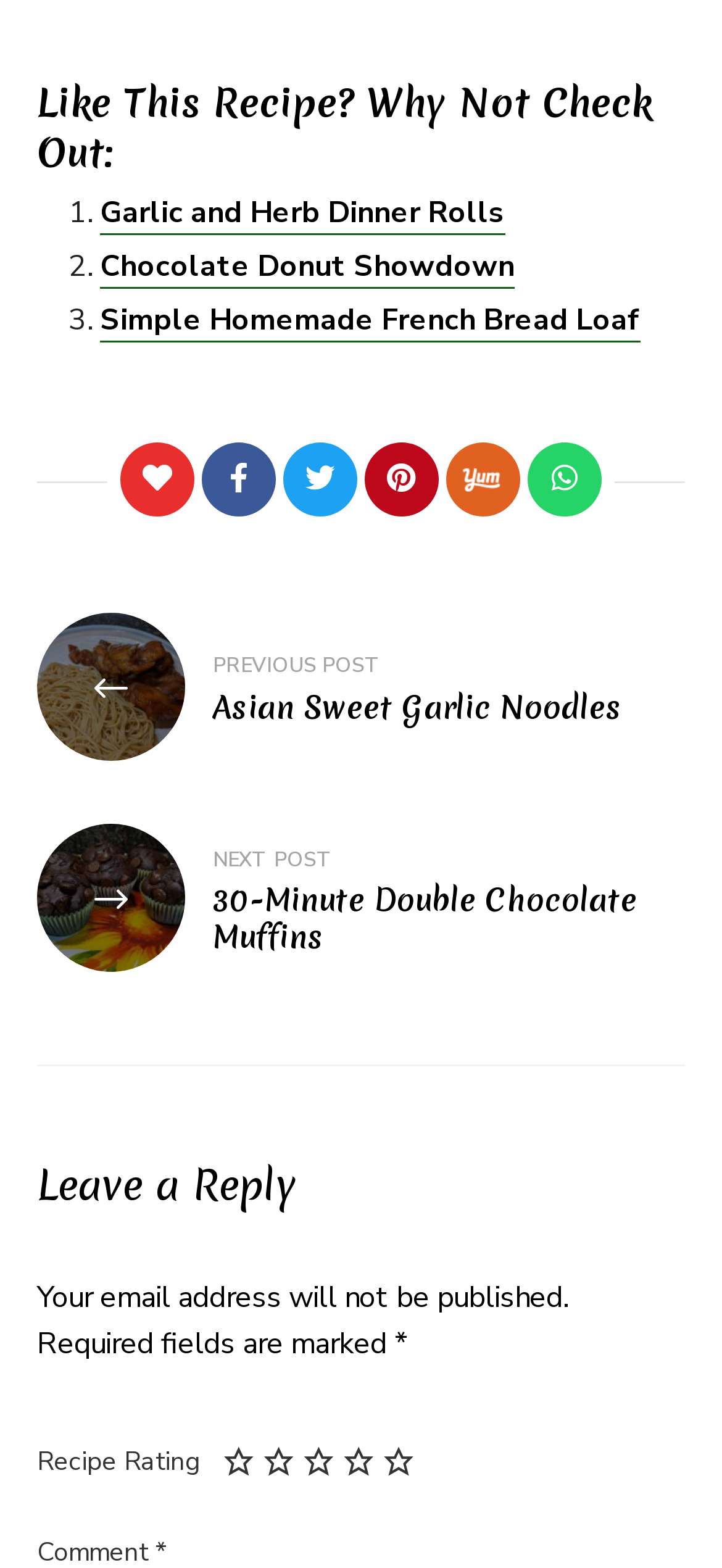Return the bounding box coordinates of the UI element that corresponds to this description: "Yummly". The coordinates must be given as four float numbers in the range of 0 and 1, [left, top, right, bottom].

[0.618, 0.283, 0.721, 0.33]